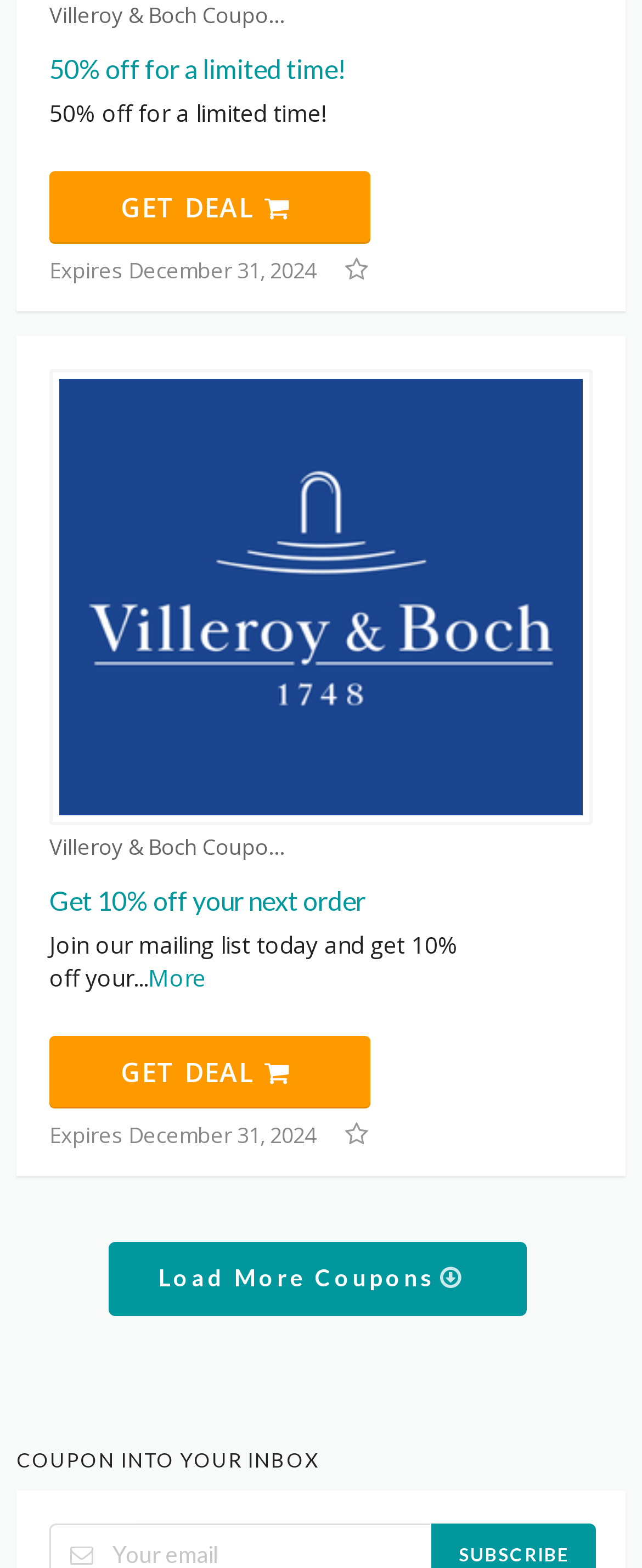Please mark the clickable region by giving the bounding box coordinates needed to complete this instruction: "Get 50% off for a limited time".

[0.077, 0.034, 0.538, 0.054]